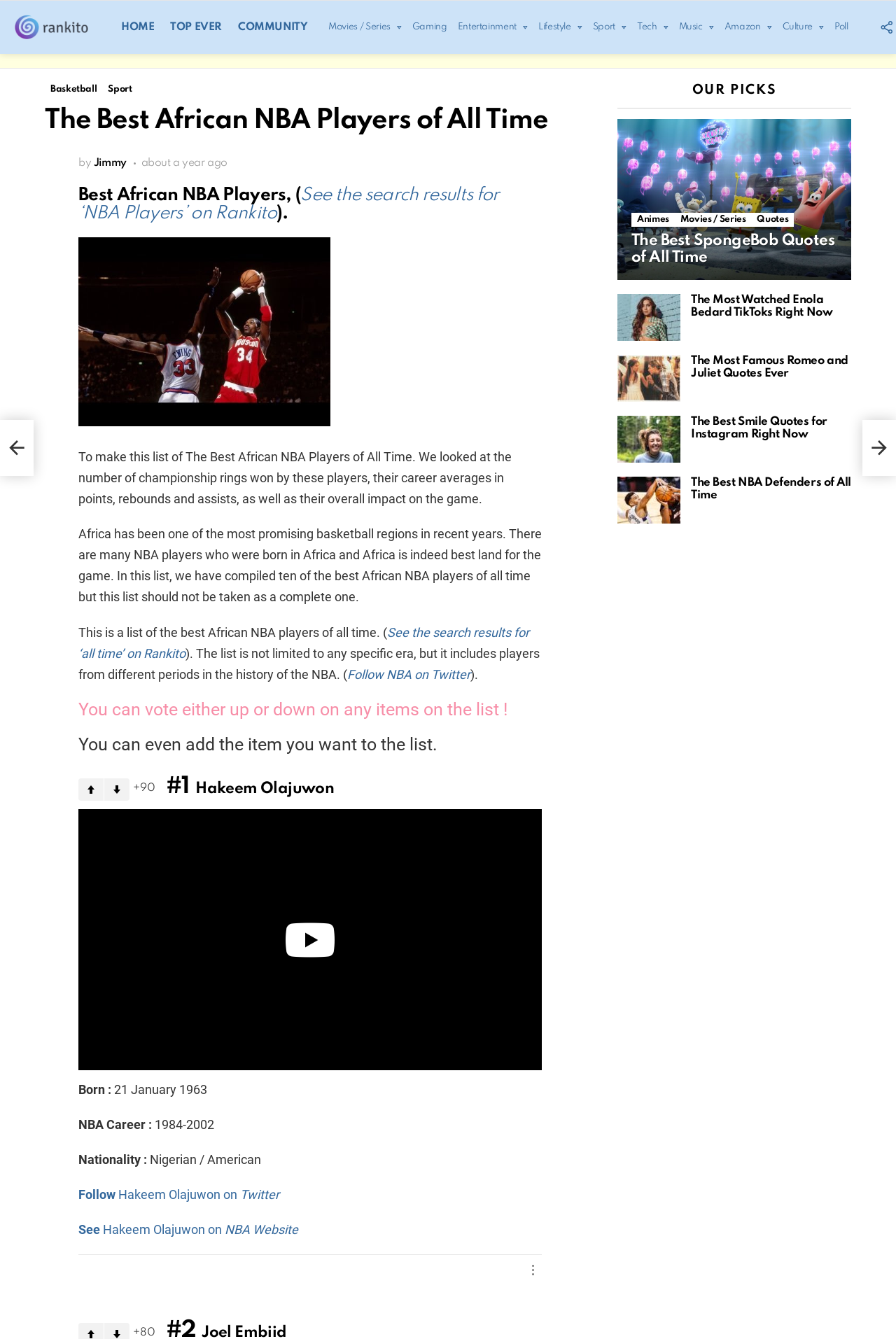Determine the bounding box coordinates of the clickable element necessary to fulfill the instruction: "Follow Hakeem Olajuwon on Twitter". Provide the coordinates as four float numbers within the 0 to 1 range, i.e., [left, top, right, bottom].

[0.088, 0.887, 0.312, 0.897]